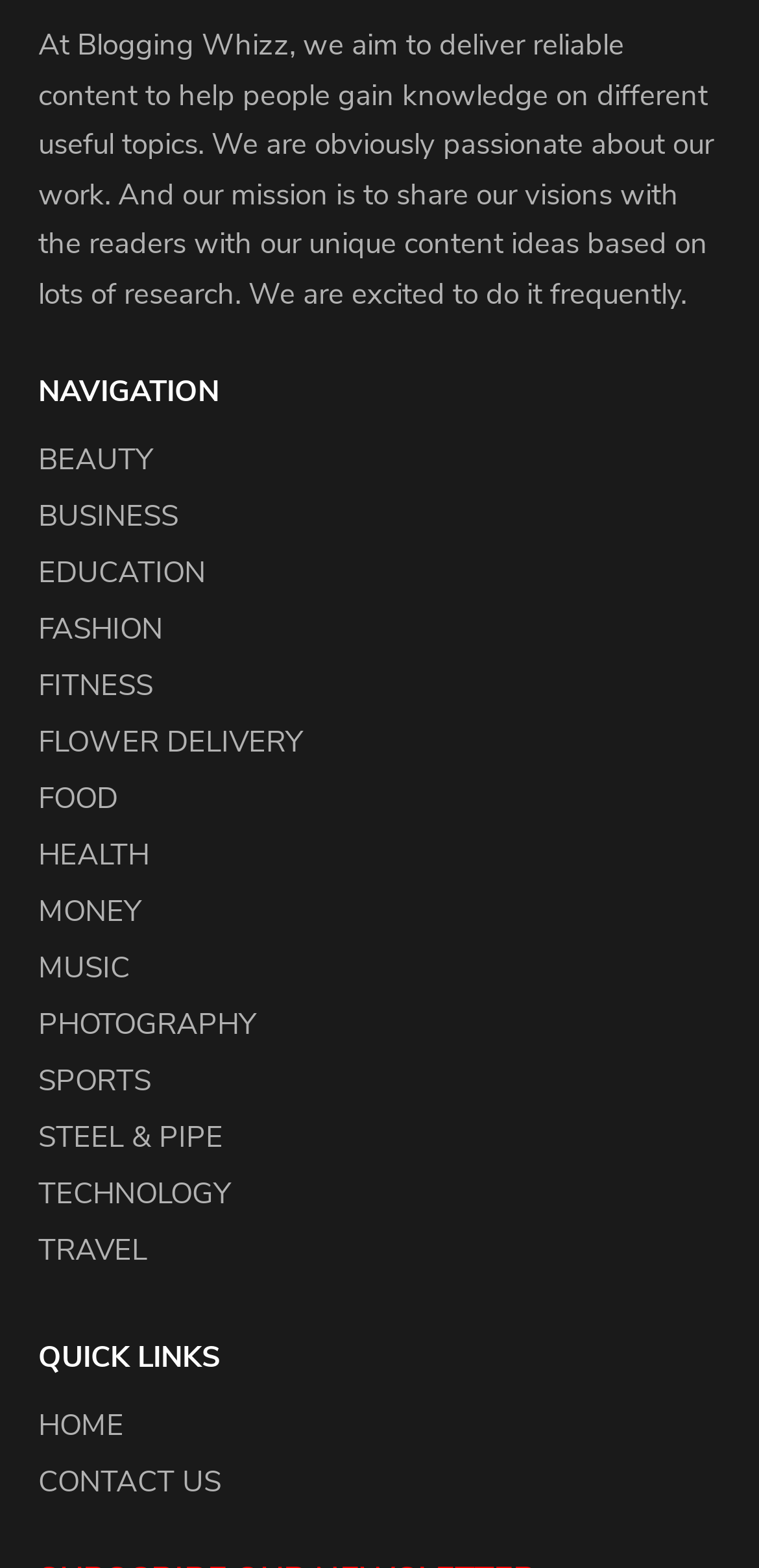Reply to the question with a single word or phrase:
How many categories are listed under NAVIGATION?

14